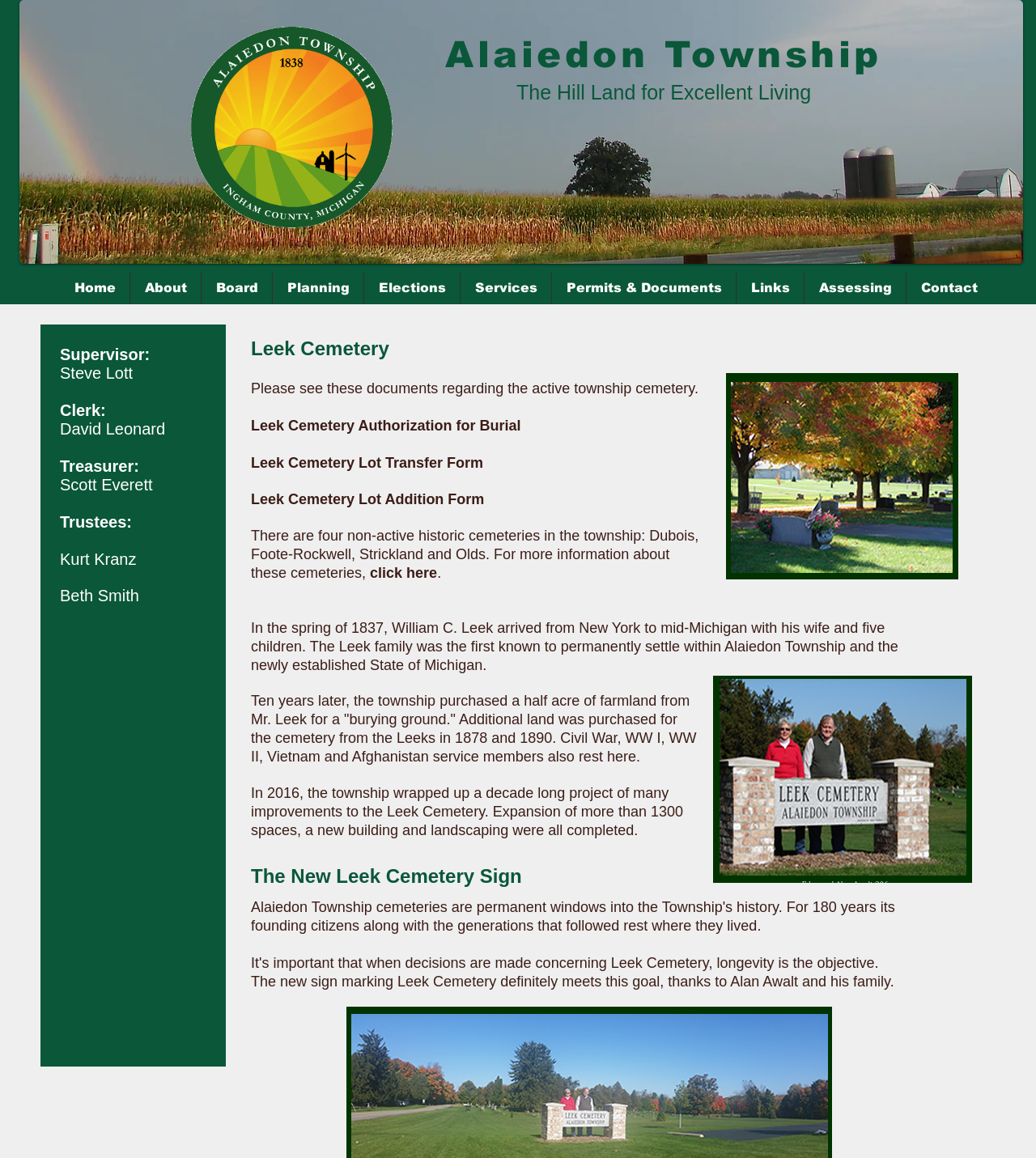Identify the bounding box for the given UI element using the description provided. Coordinates should be in the format (top-left x, top-left y, bottom-right x, bottom-right y) and must be between 0 and 1. Here is the description: Planning

[0.263, 0.235, 0.351, 0.263]